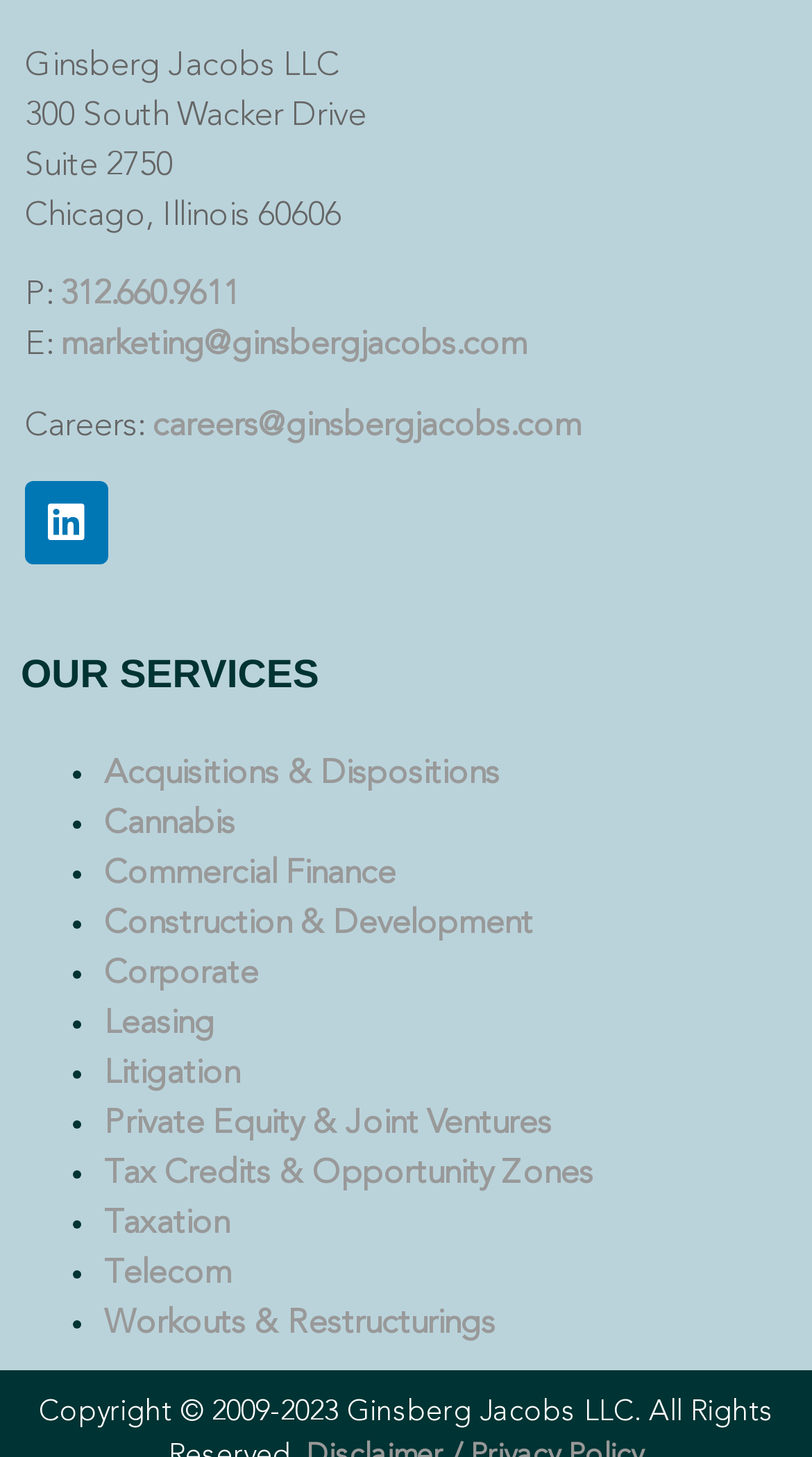What year was the copyright of Ginsberg Jacobs LLC established?
Give a detailed explanation using the information visible in the image.

I found the copyright year by looking at the static text element at the bottom of the webpage, which provides the copyright information as 'Copyright © 2009-2023 Ginsberg Jacobs LLC'.